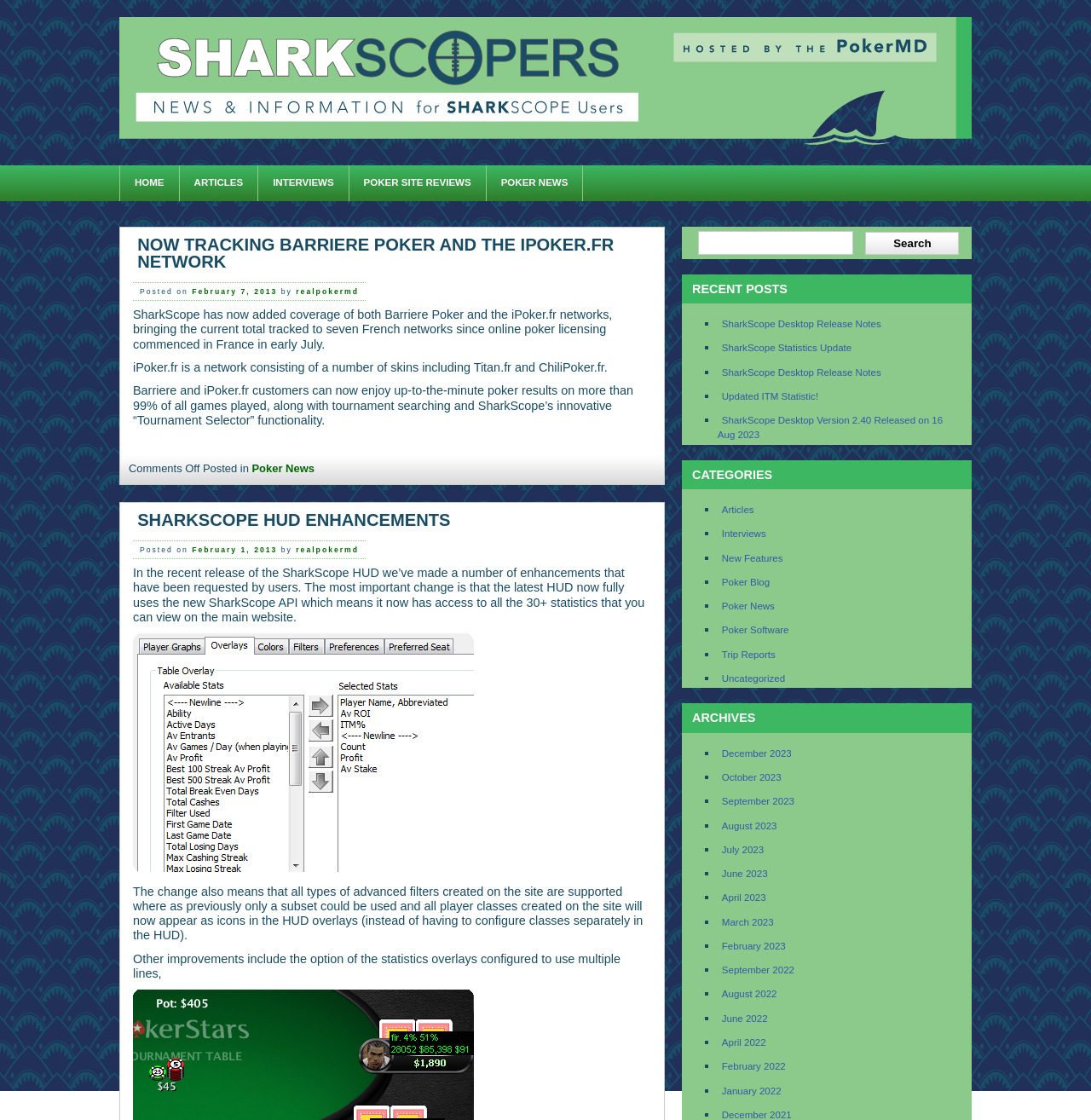Locate the bounding box coordinates of the clickable element to fulfill the following instruction: "Search for something". Provide the coordinates as four float numbers between 0 and 1 in the format [left, top, right, bottom].

[0.793, 0.207, 0.879, 0.227]